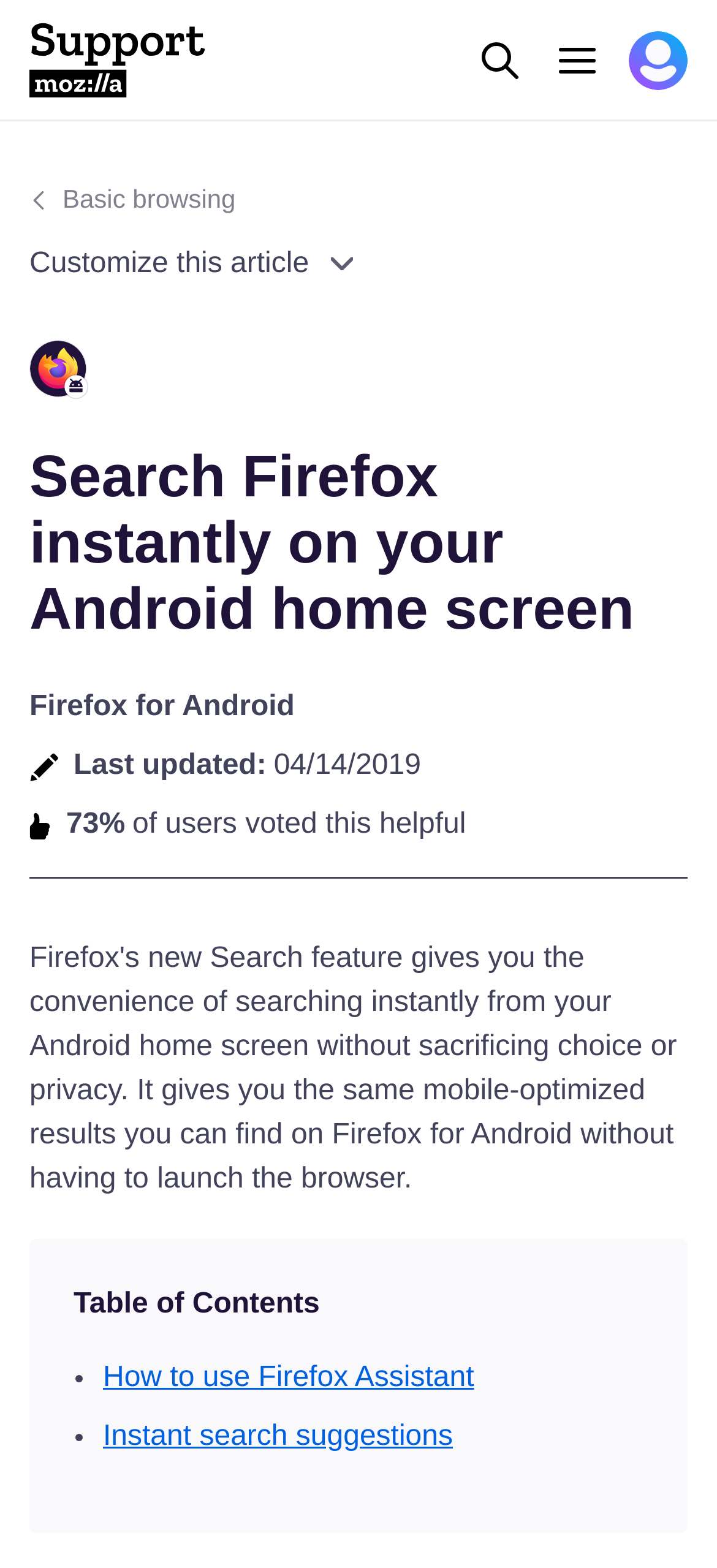Answer the question in a single word or phrase:
What is the logo on the top left corner?

Mozilla Support Logo